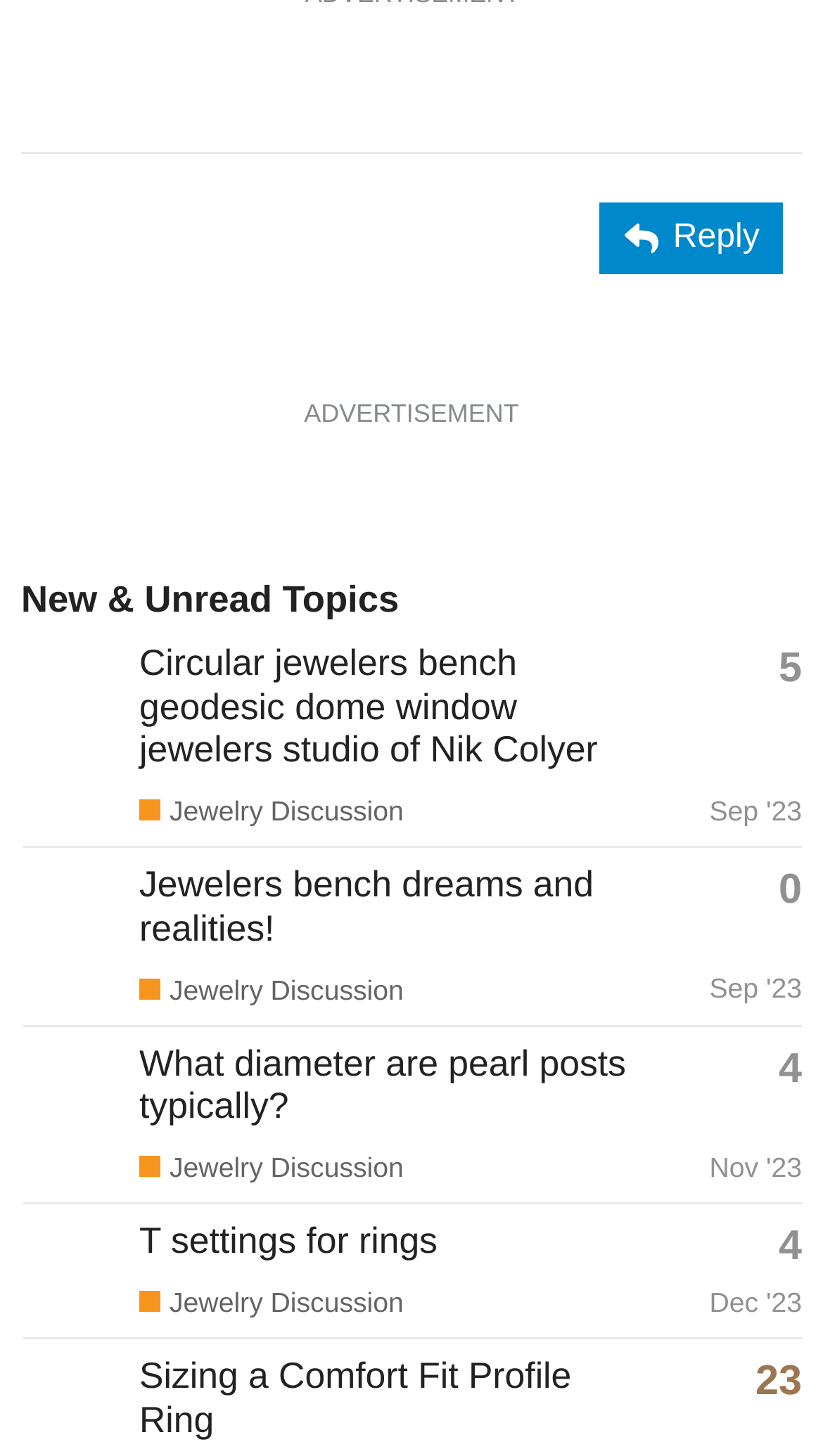Find the bounding box coordinates of the element to click in order to complete the given instruction: "view products."

None